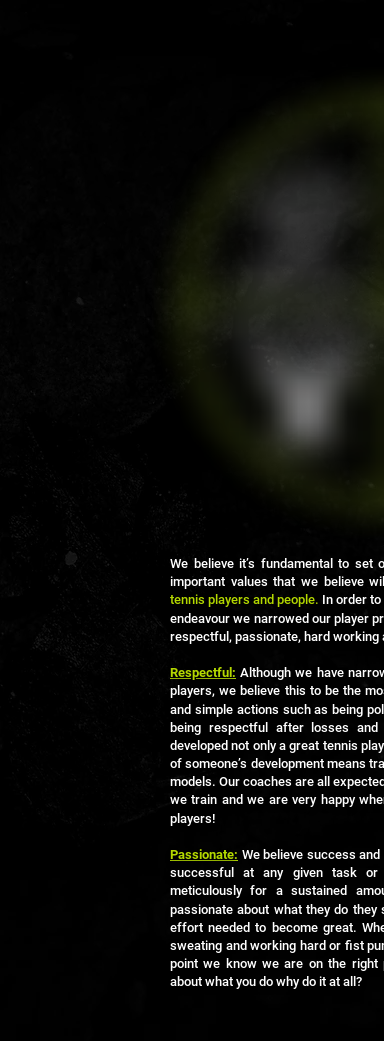Use a single word or phrase to answer the question: What is respect crucial for in tennis players?

Personal growth and sportsmanship